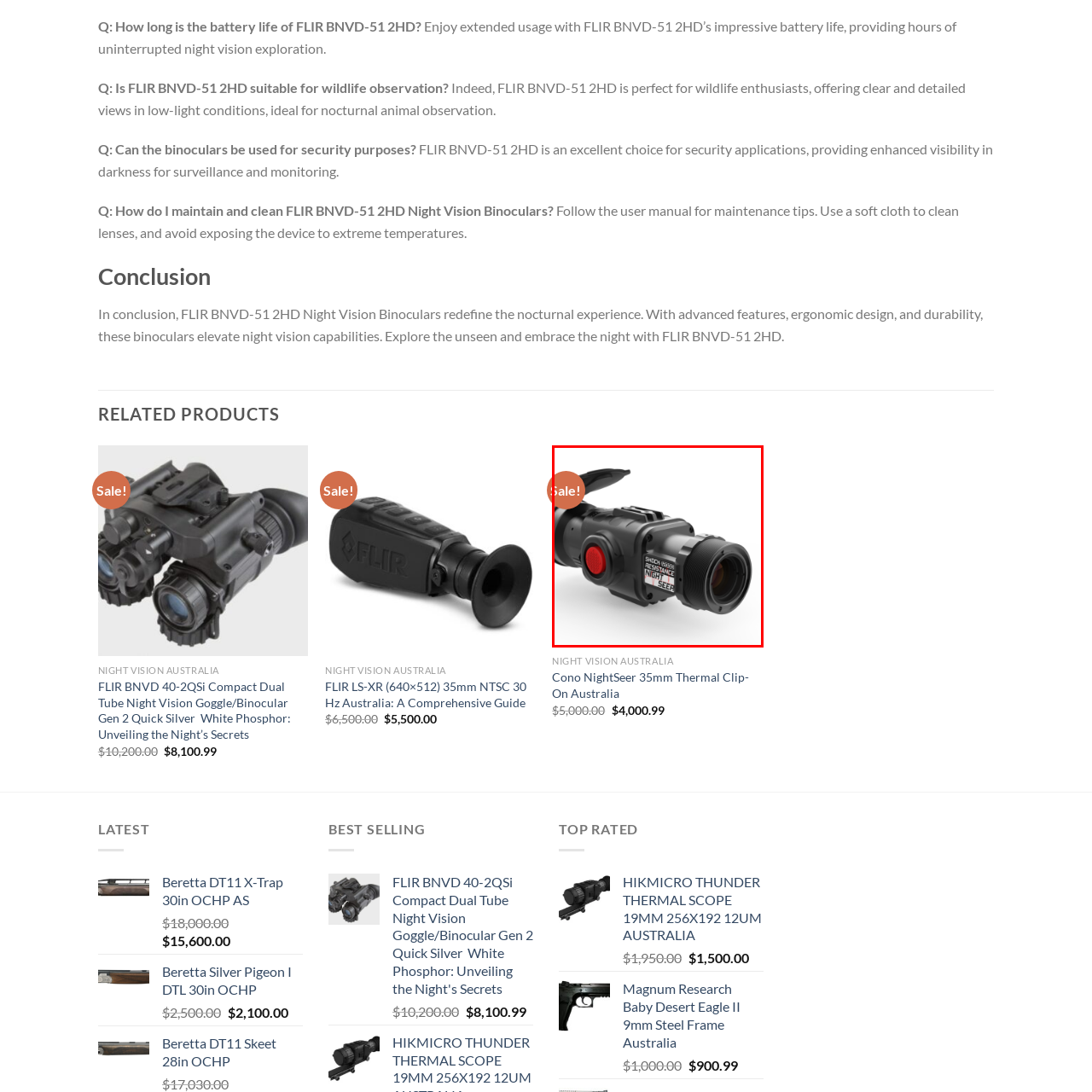Provide a comprehensive description of the image highlighted within the red bounding box.

The image showcases the Cono NightSeer 35mm Thermal Clip-On, designed for enhanced nighttime viewing and thermal imaging. This device features a robust and ergonomic design, making it ideal for both professional and recreational use. A striking red button is prominently displayed on the device, indicating its functionality, while the lens is designed for optimal clarity during nighttime operations. A prominent "Sale!" tag in the corner suggests a promotional offer, enticing potential buyers to take advantage of the discounted price. The NightSeer is a valuable tool for activities such as wildlife observation and security monitoring, helping users explore the world beyond sight in low-light conditions.